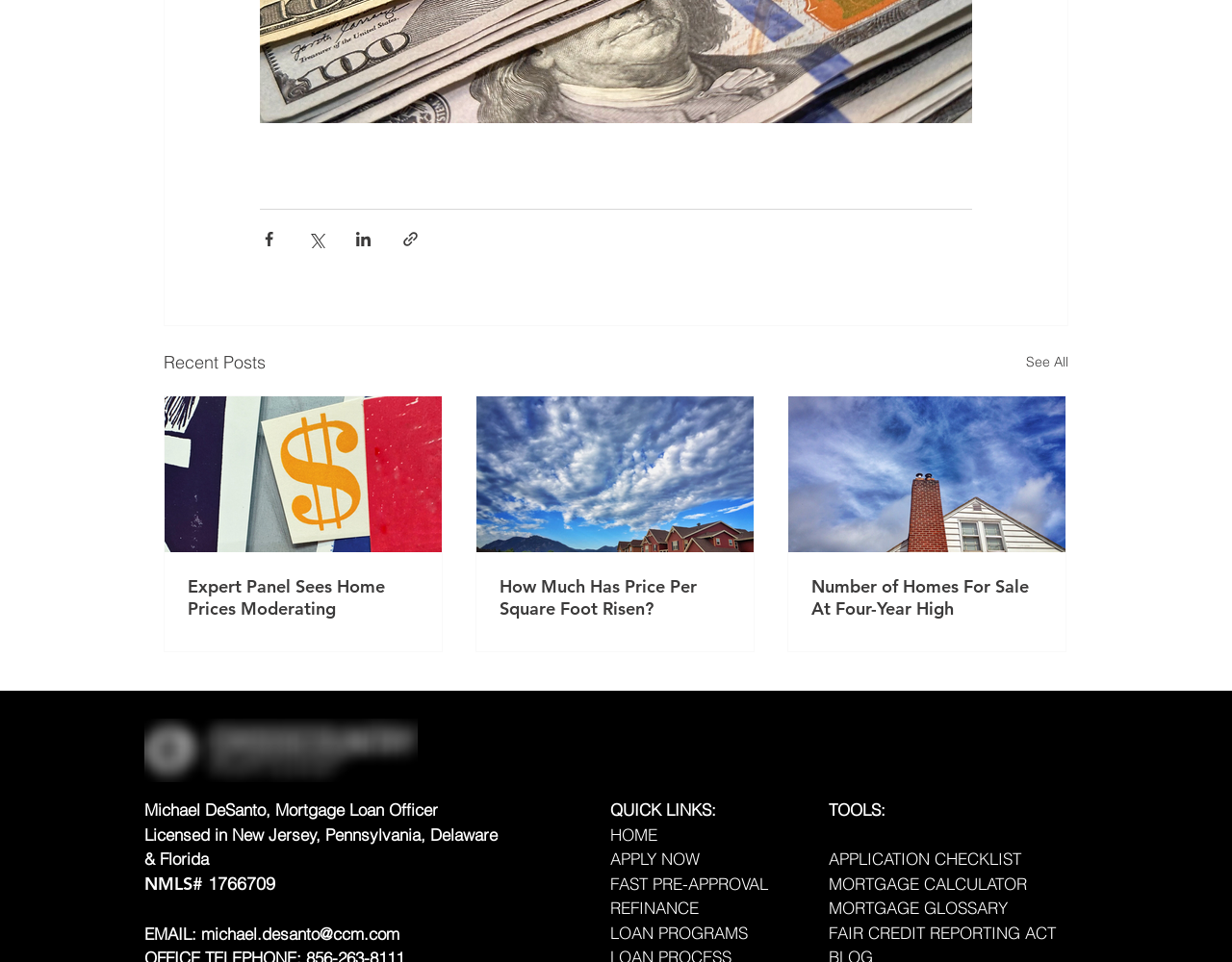Identify the bounding box coordinates of the region that needs to be clicked to carry out this instruction: "Share via Facebook". Provide these coordinates as four float numbers ranging from 0 to 1, i.e., [left, top, right, bottom].

[0.211, 0.238, 0.226, 0.258]